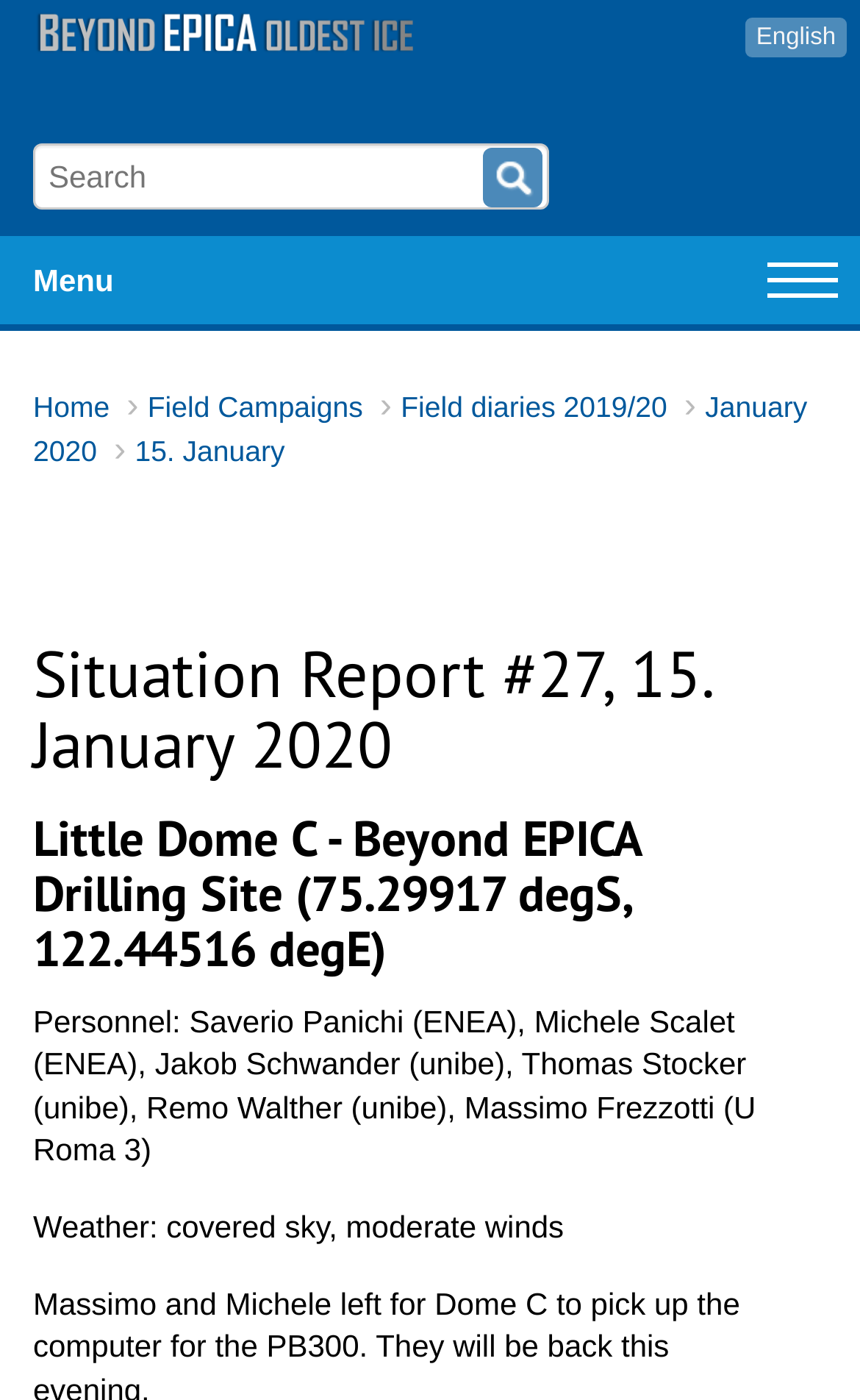Locate the bounding box coordinates of the clickable region to complete the following instruction: "click the English link."

[0.866, 0.013, 0.985, 0.041]